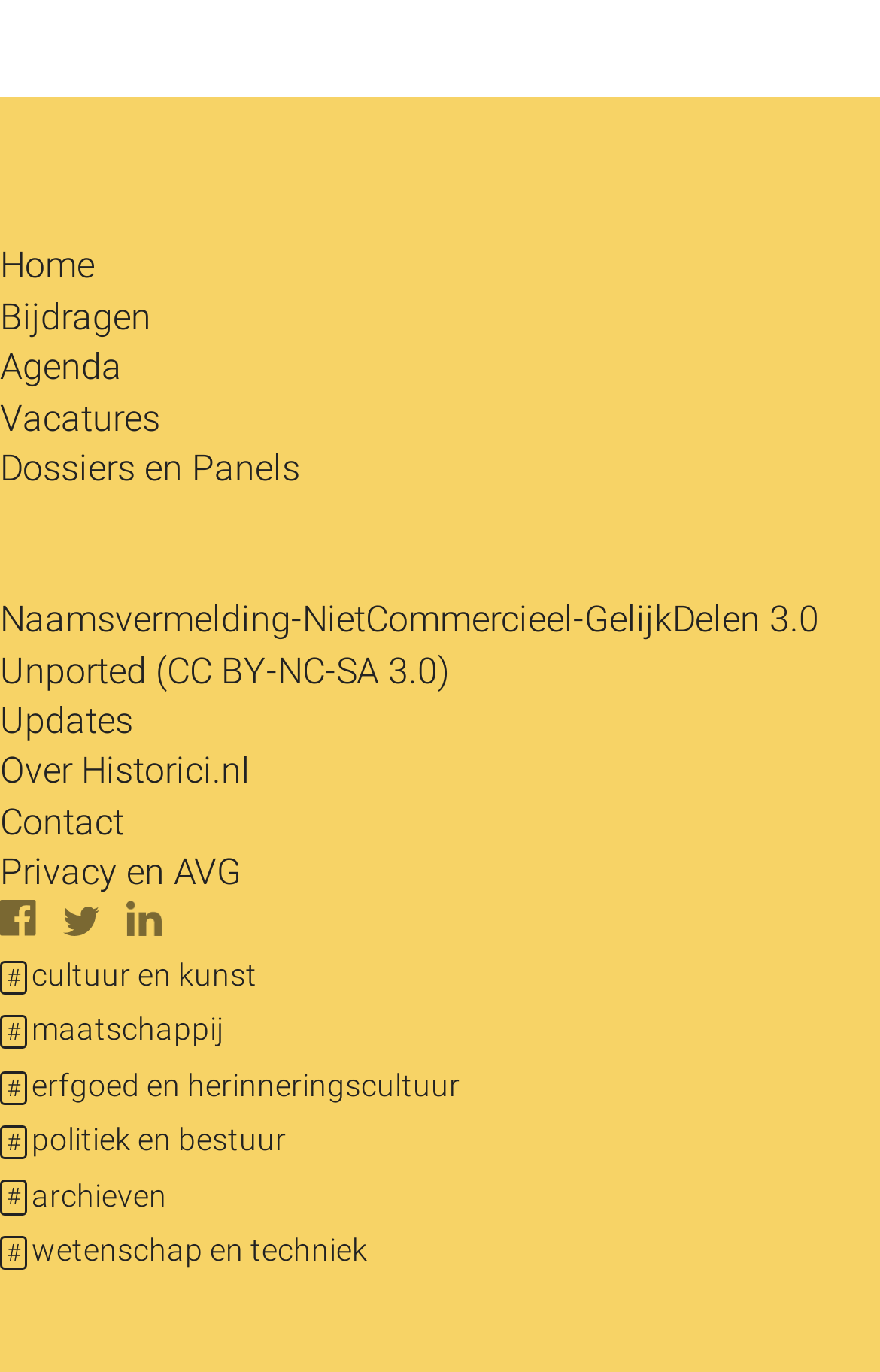Identify the bounding box coordinates for the element you need to click to achieve the following task: "read about erfgoed en herinneringscultuur". Provide the bounding box coordinates as four float numbers between 0 and 1, in the form [left, top, right, bottom].

[0.036, 0.777, 0.523, 0.803]